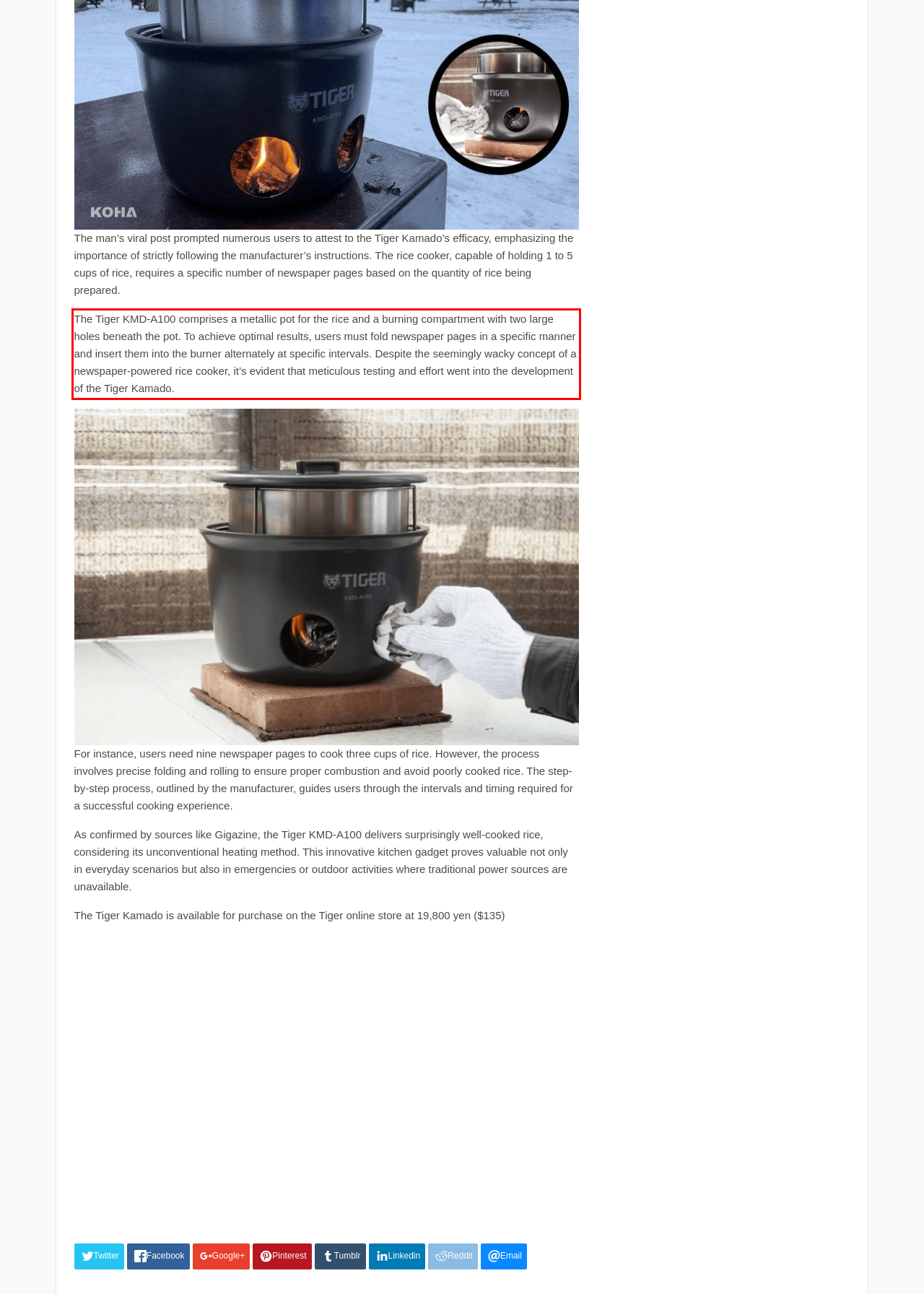Using the provided screenshot, read and generate the text content within the red-bordered area.

The Tiger KMD-A100 comprises a metallic pot for the rice and a burning compartment with two large holes beneath the pot. To achieve optimal results, users must fold newspaper pages in a specific manner and insert them into the burner alternately at specific intervals. Despite the seemingly wacky concept of a newspaper-powered rice cooker, it’s evident that meticulous testing and effort went into the development of the Tiger Kamado.